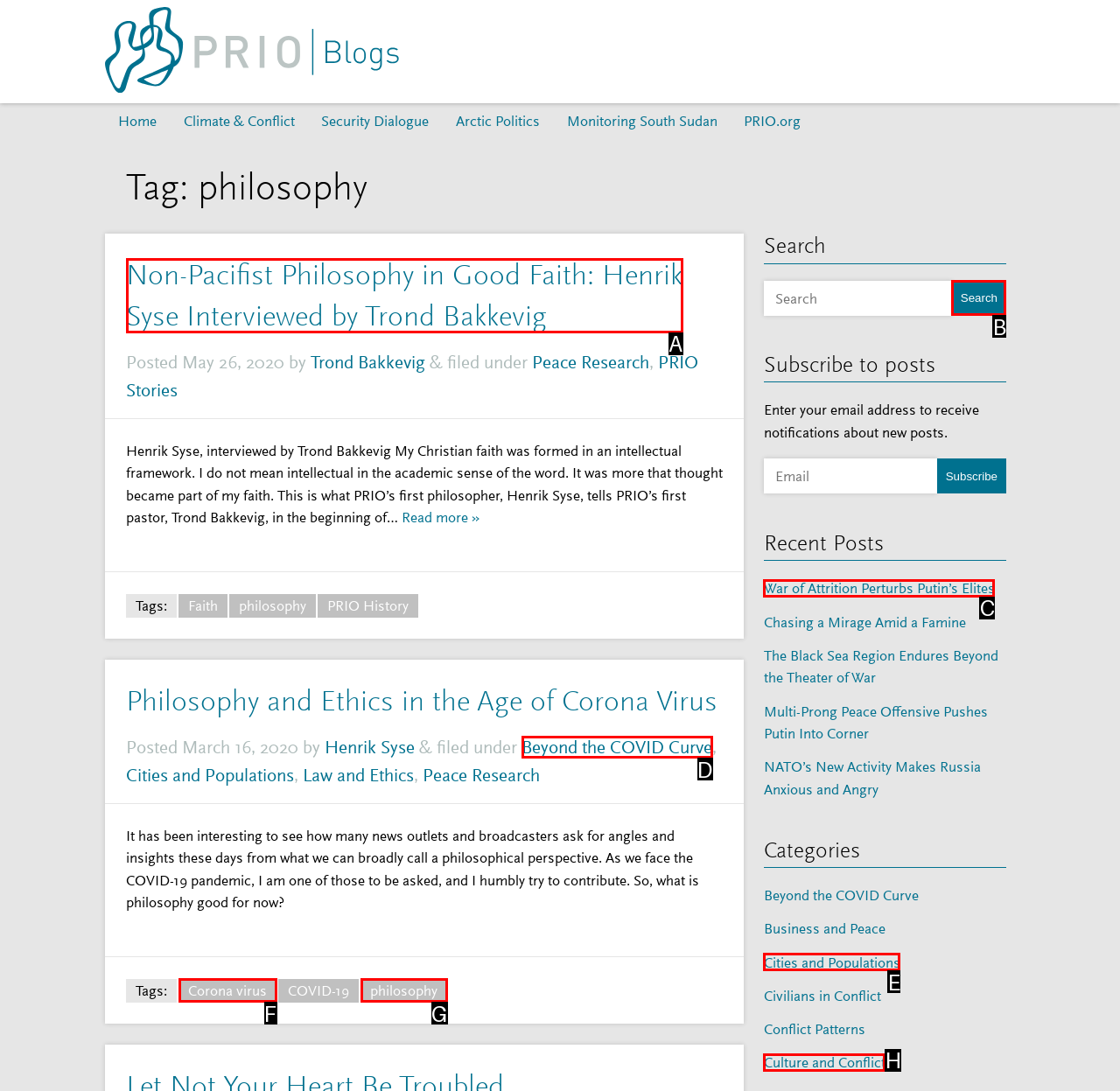Select the option that fits this description: Corona virus
Answer with the corresponding letter directly.

F